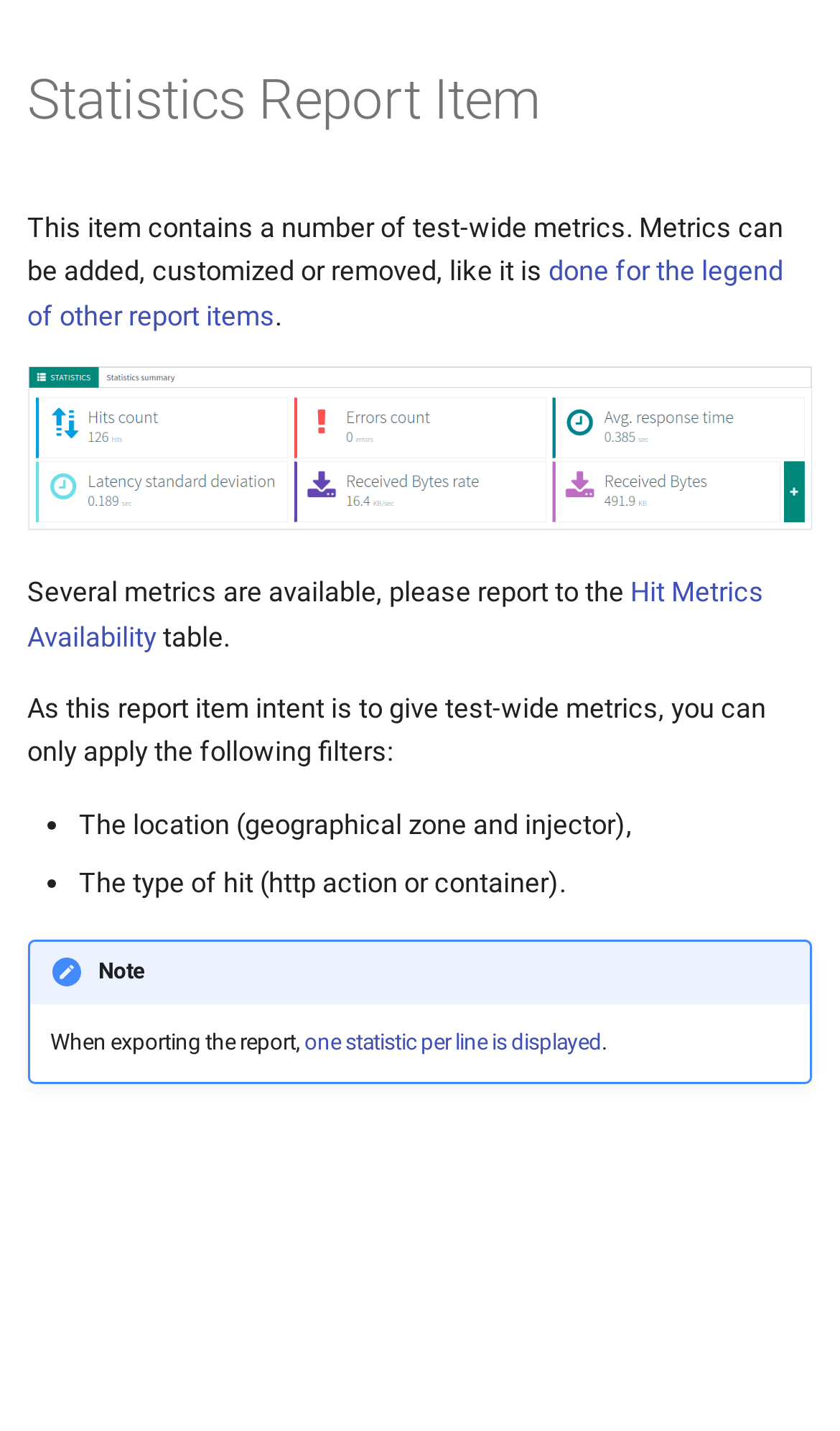Pinpoint the bounding box coordinates of the clickable area necessary to execute the following instruction: "Launch a Test". The coordinates should be given as four float numbers between 0 and 1, namely [left, top, right, bottom].

[0.496, 0.254, 0.993, 0.311]